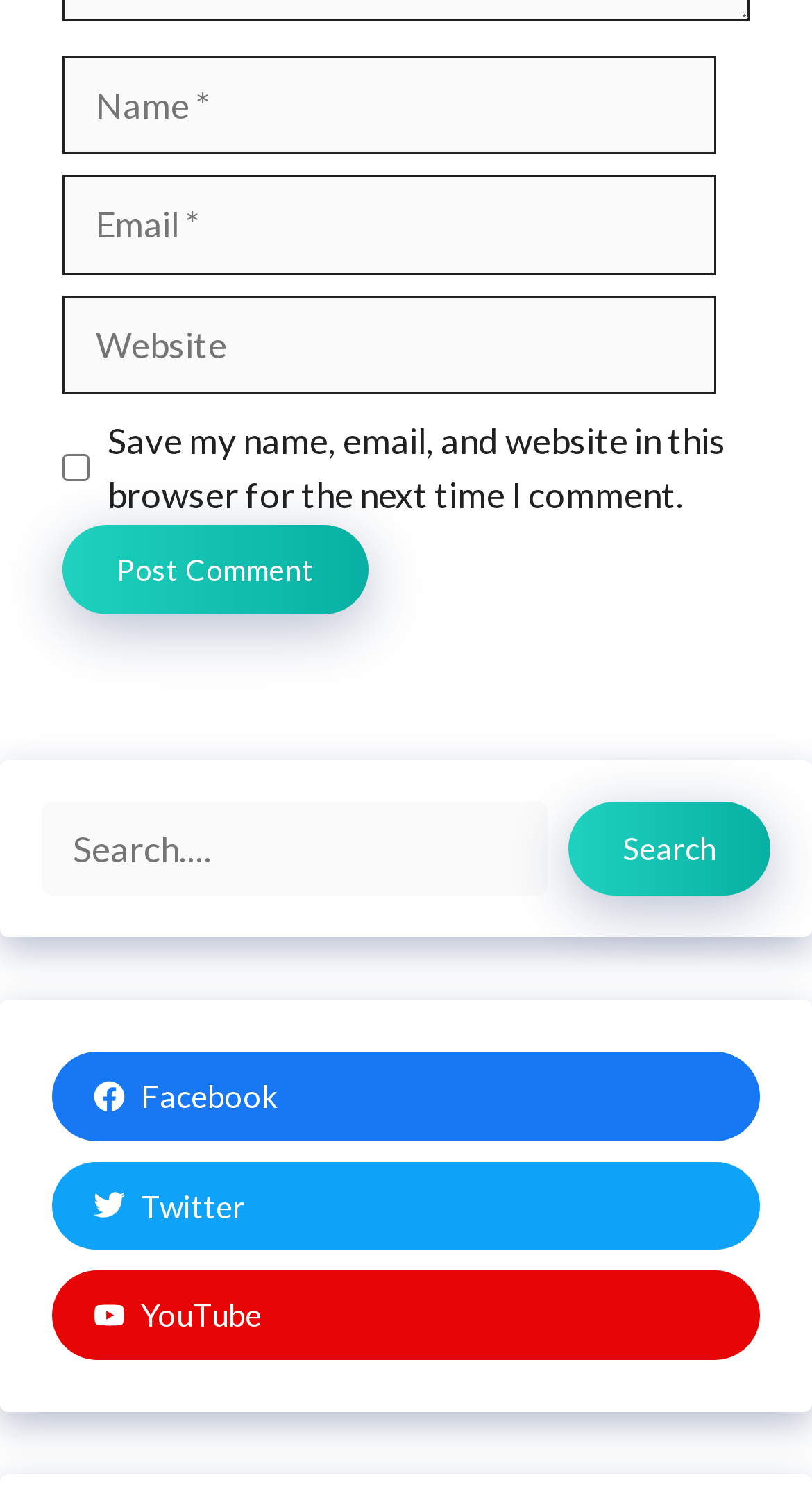Find the bounding box coordinates for the area that should be clicked to accomplish the instruction: "Post a comment".

[0.077, 0.35, 0.454, 0.41]